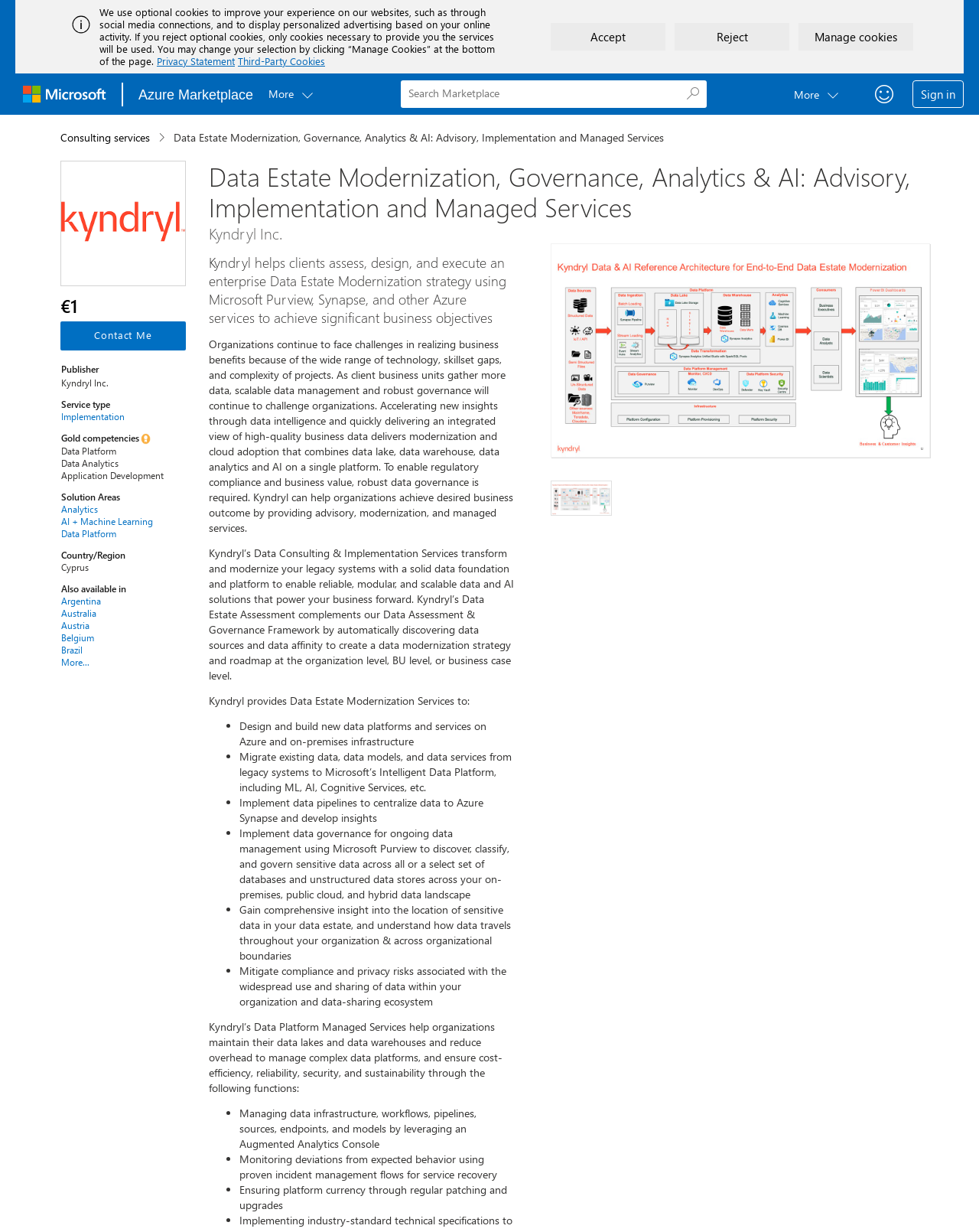Specify the bounding box coordinates of the area to click in order to execute this command: 'View available countries'. The coordinates should consist of four float numbers ranging from 0 to 1, and should be formatted as [left, top, right, bottom].

[0.062, 0.473, 0.129, 0.483]